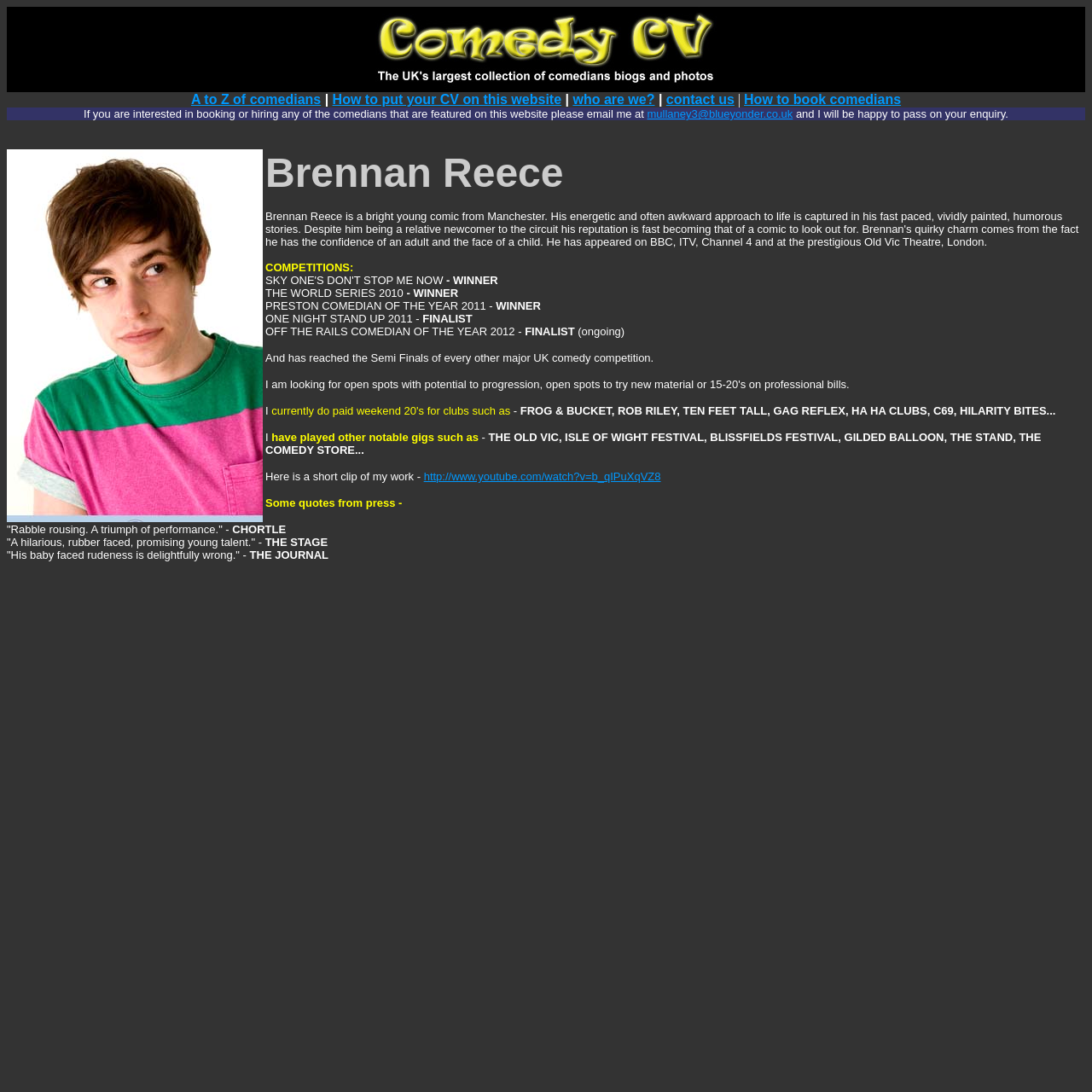Identify the bounding box of the HTML element described as: "who are we?".

[0.525, 0.084, 0.6, 0.098]